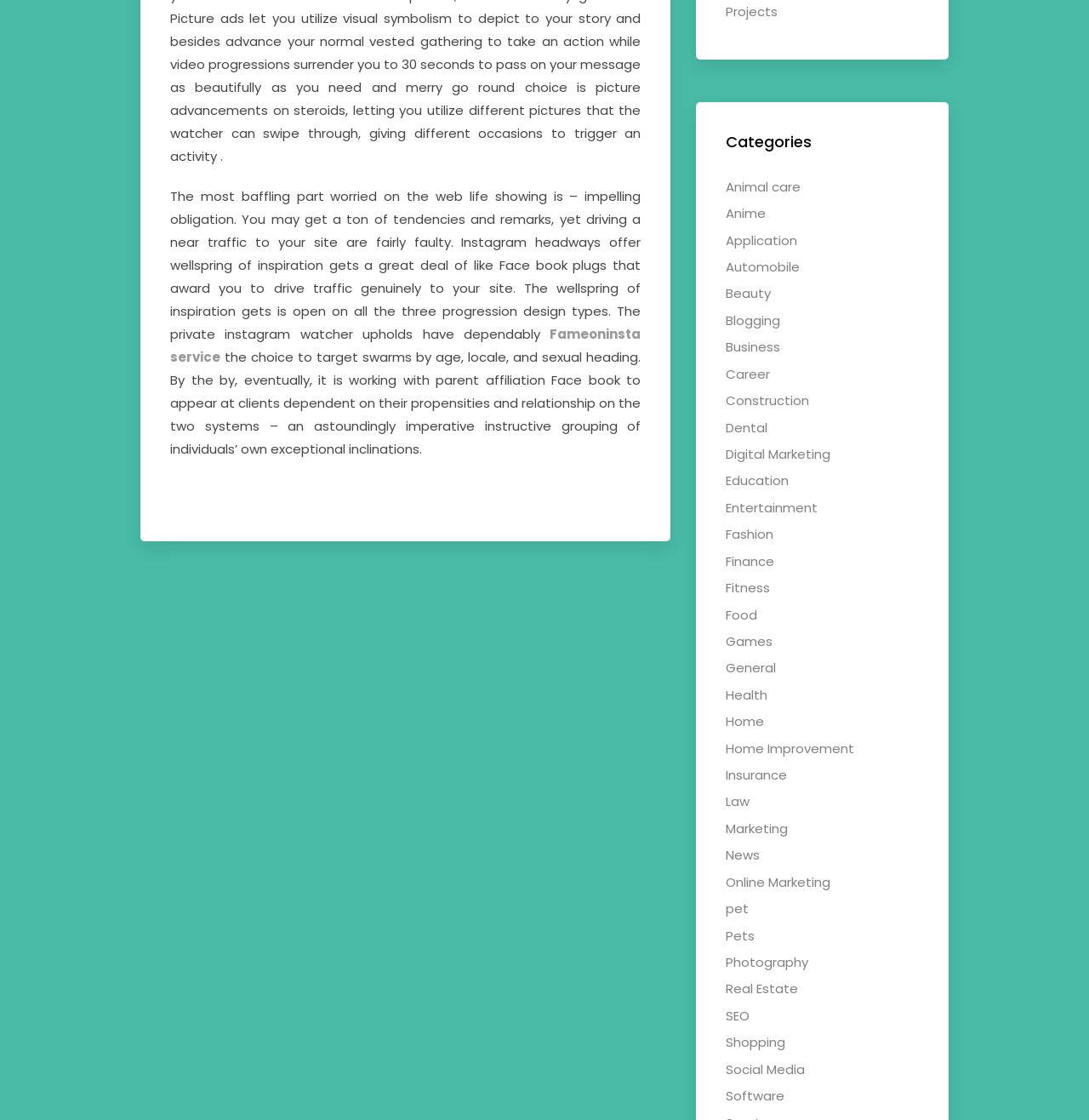Find the bounding box coordinates of the clickable area that will achieve the following instruction: "Select the 'Beauty' category".

[0.667, 0.254, 0.708, 0.27]